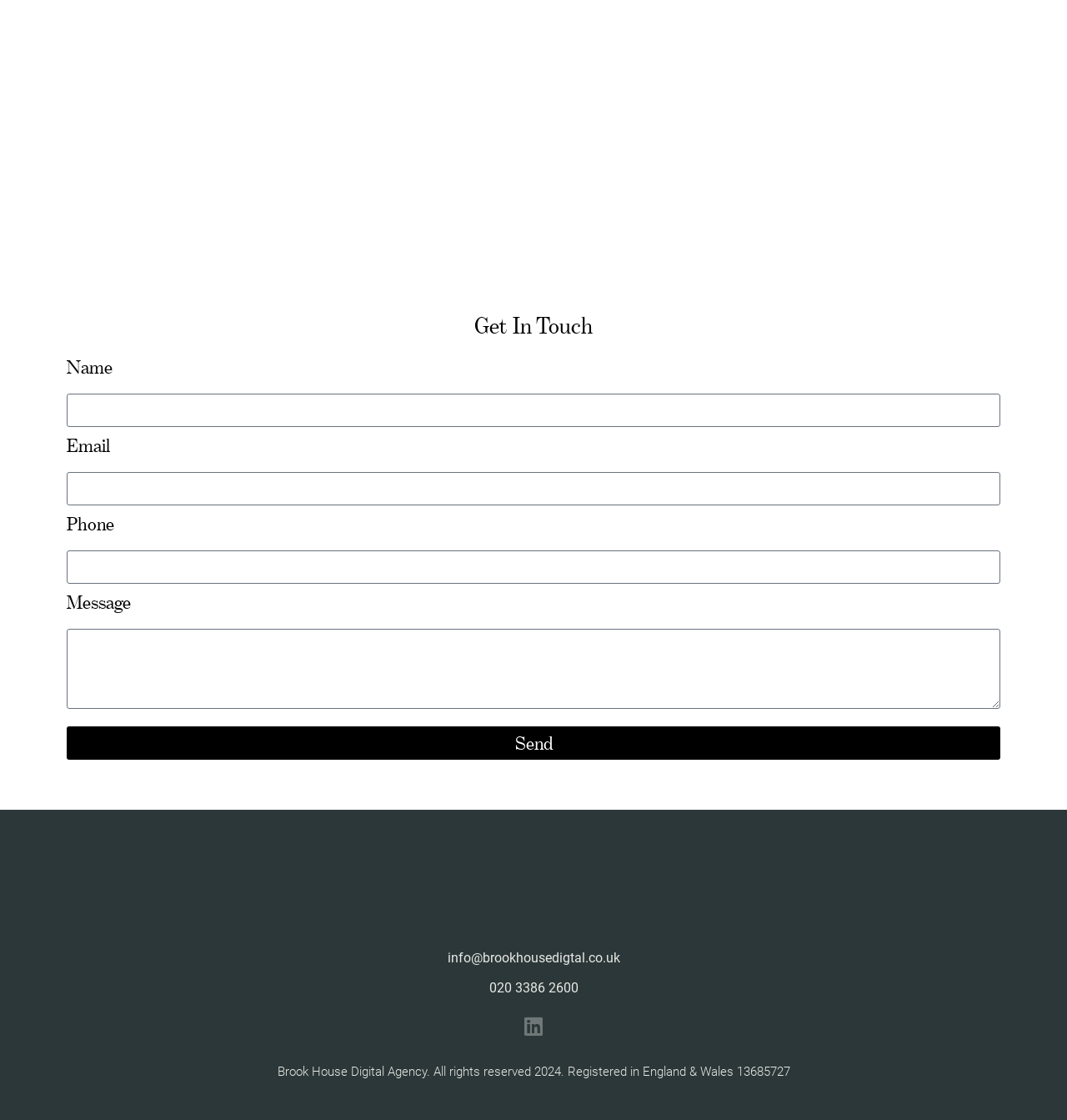Locate the bounding box coordinates of the clickable region to complete the following instruction: "Enter your name."

[0.062, 0.351, 0.938, 0.381]